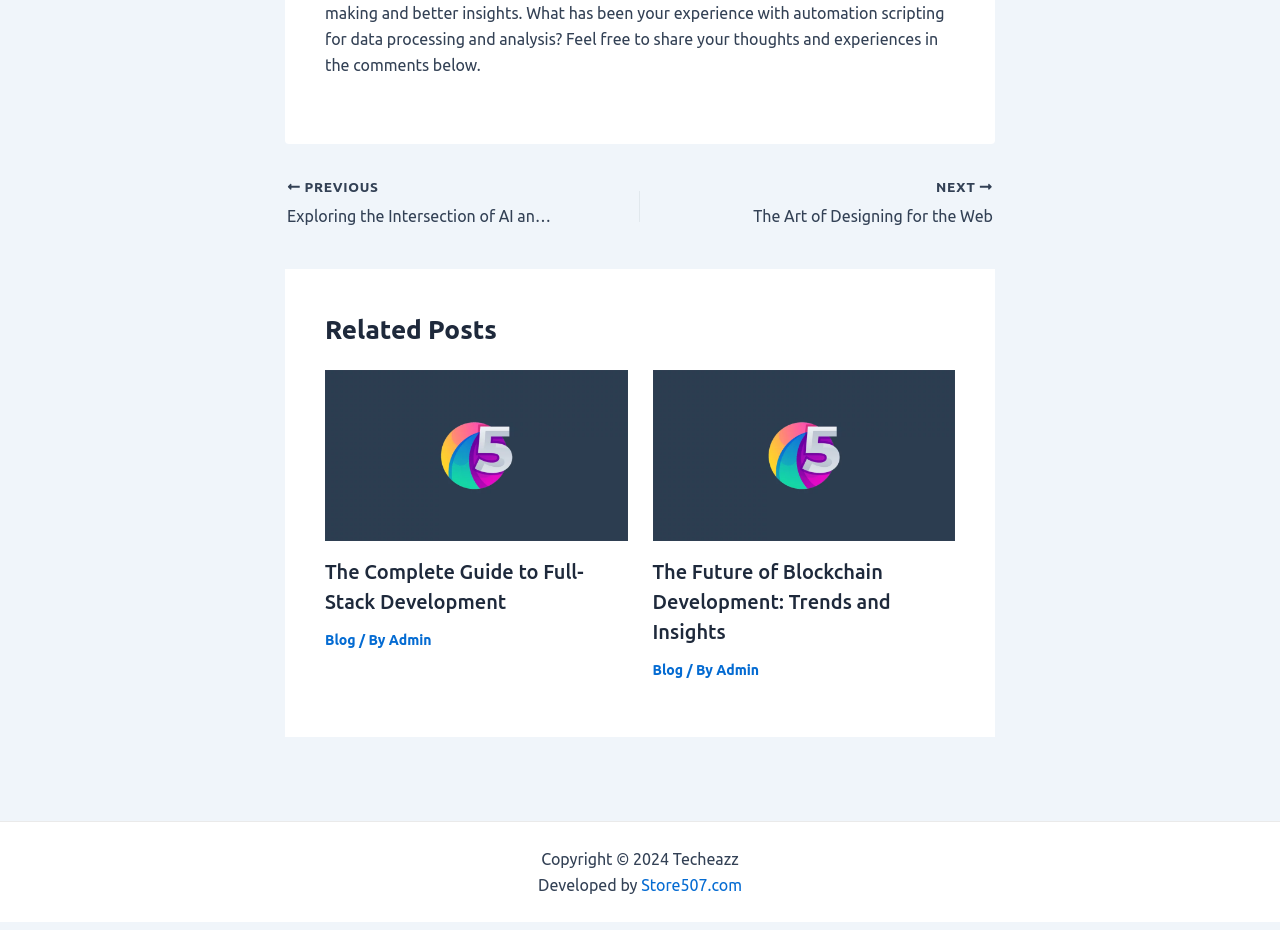How many links are in the first related post?
Provide a concise answer using a single word or phrase based on the image.

3